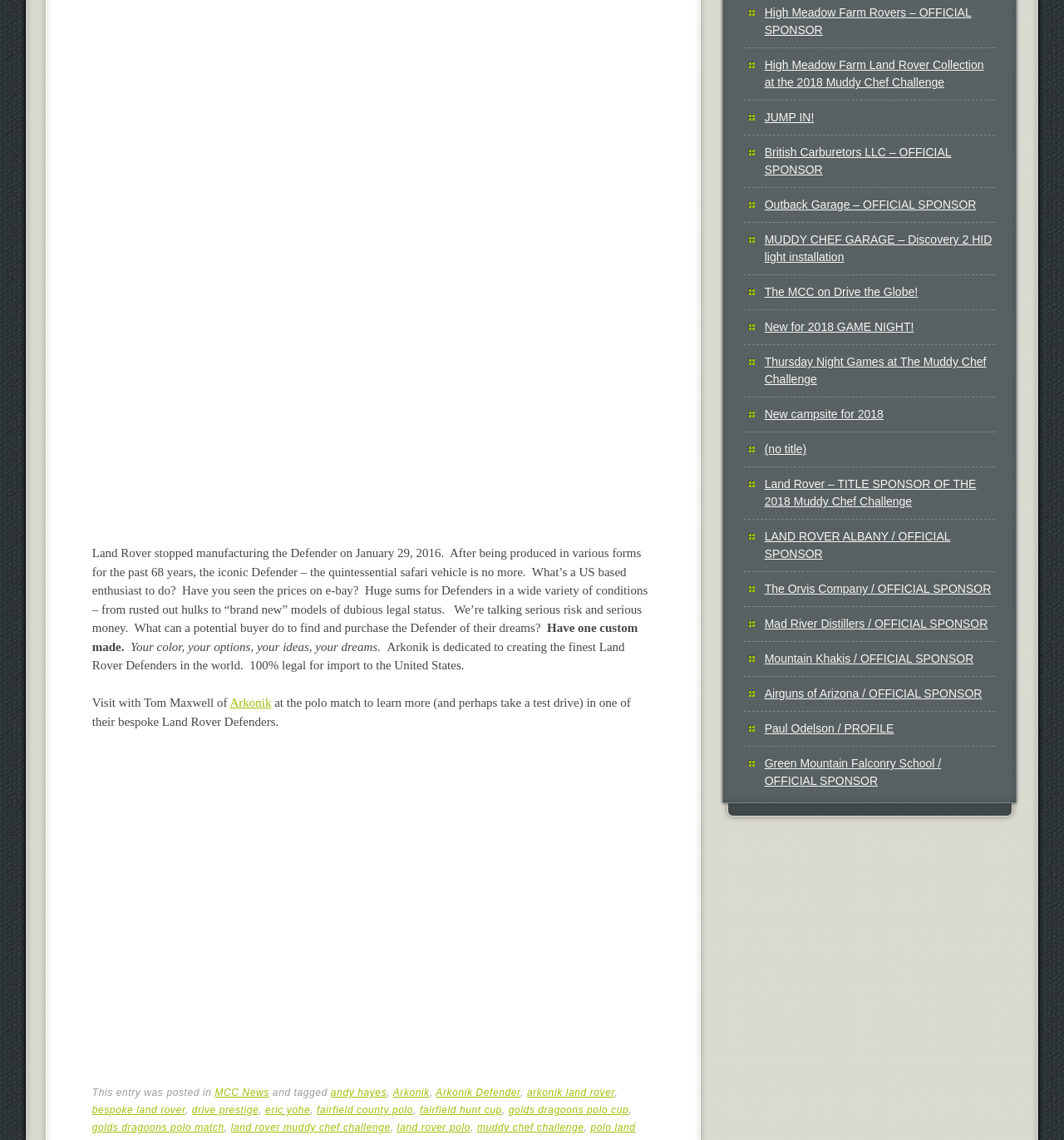Provide the bounding box coordinates of the HTML element described as: "TV Shows & Movie Reviews". The bounding box coordinates should be four float numbers between 0 and 1, i.e., [left, top, right, bottom].

None